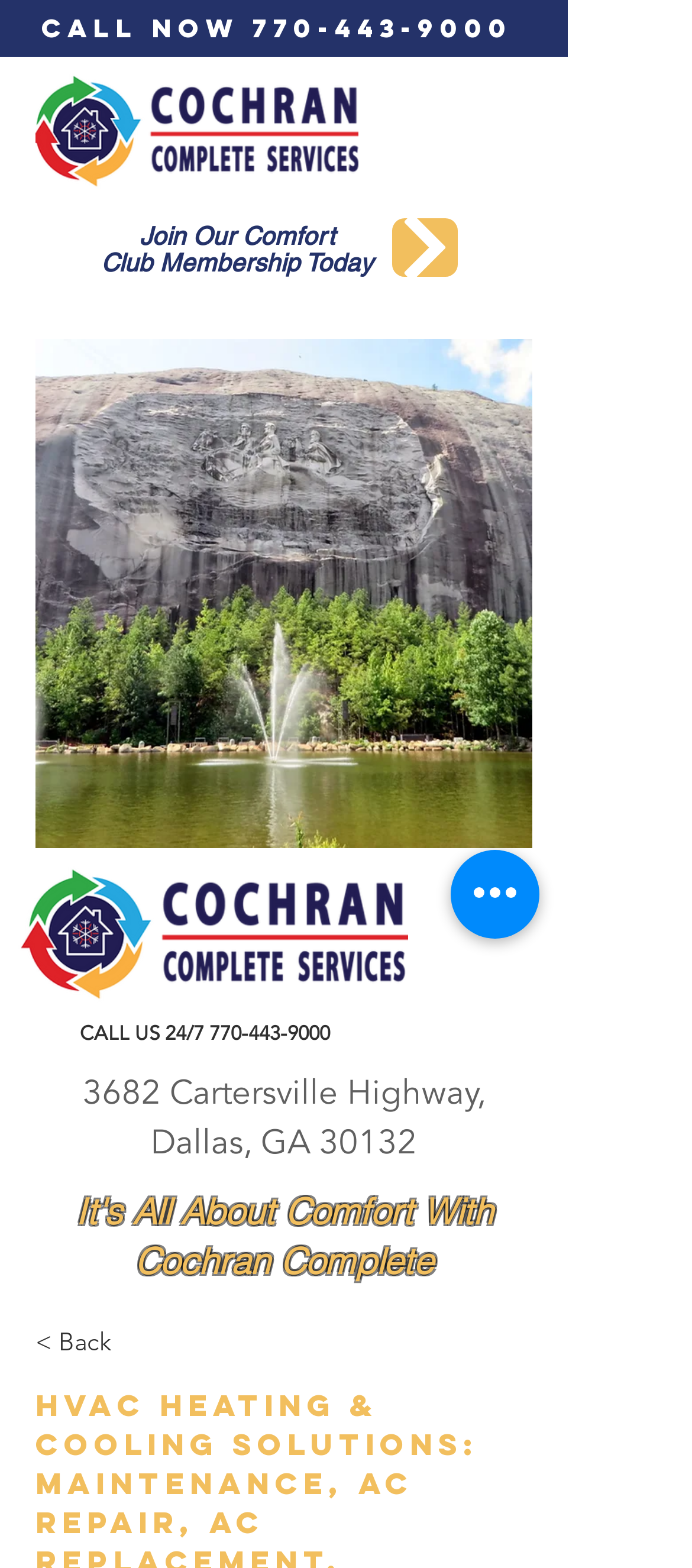Is there a way to join a membership program?
Answer the question based on the image using a single word or a brief phrase.

Yes